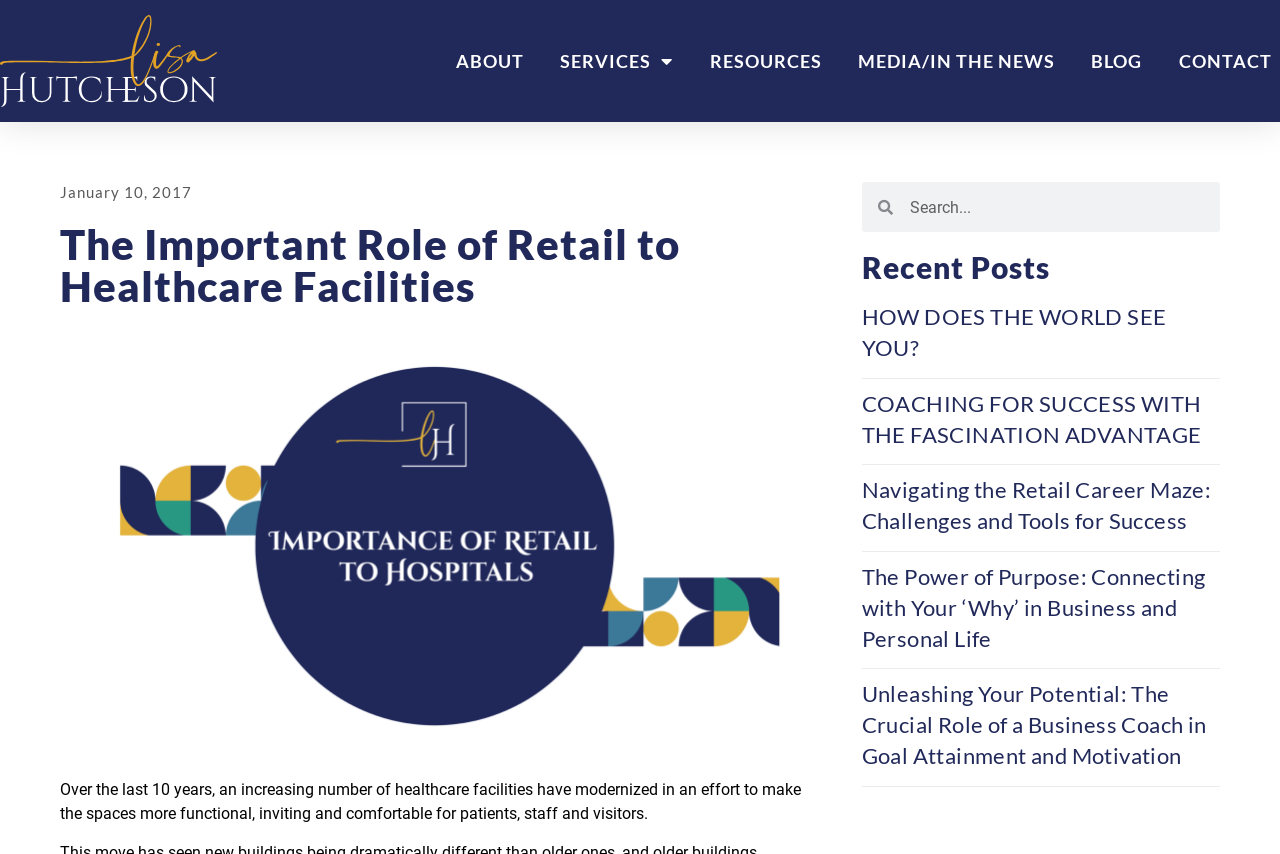Can you determine the main header of this webpage?

The Important Role of Retail to Healthcare Facilities